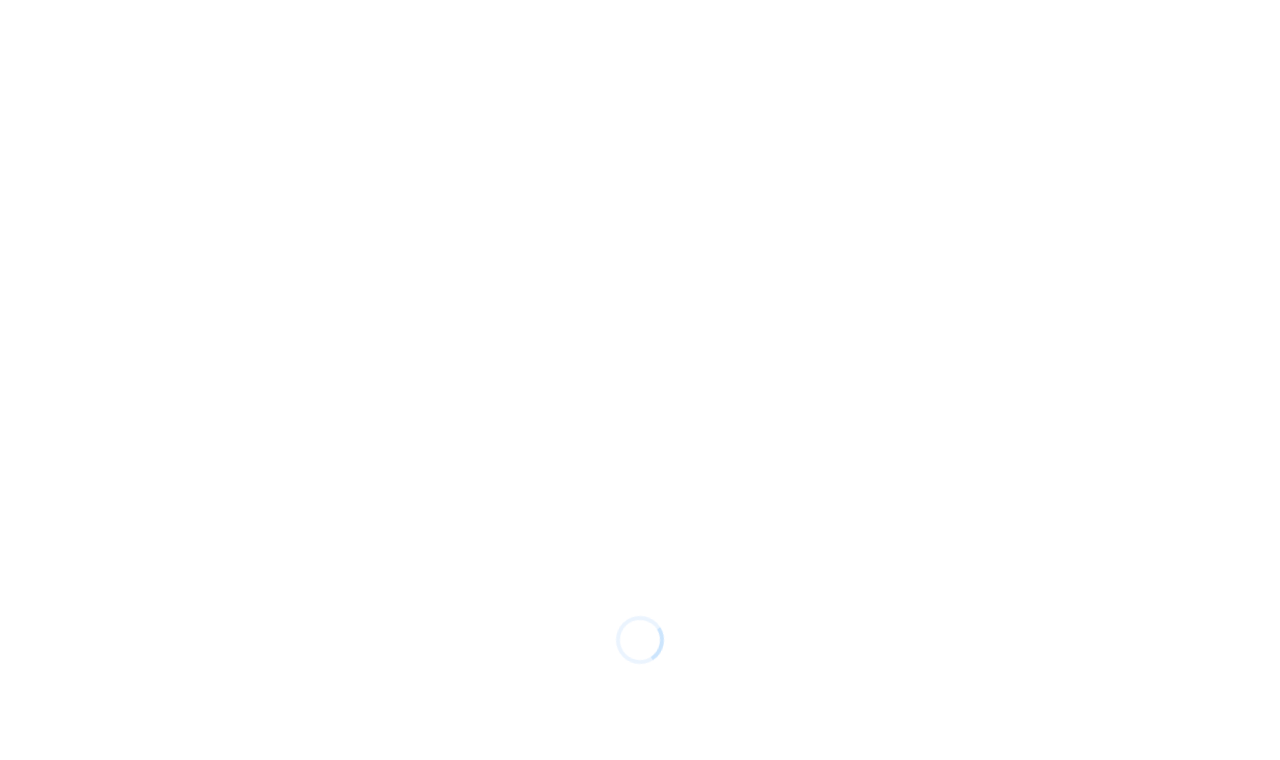What is the name of the company mentioned in the webpage?
From the screenshot, provide a brief answer in one word or phrase.

Tandemloop